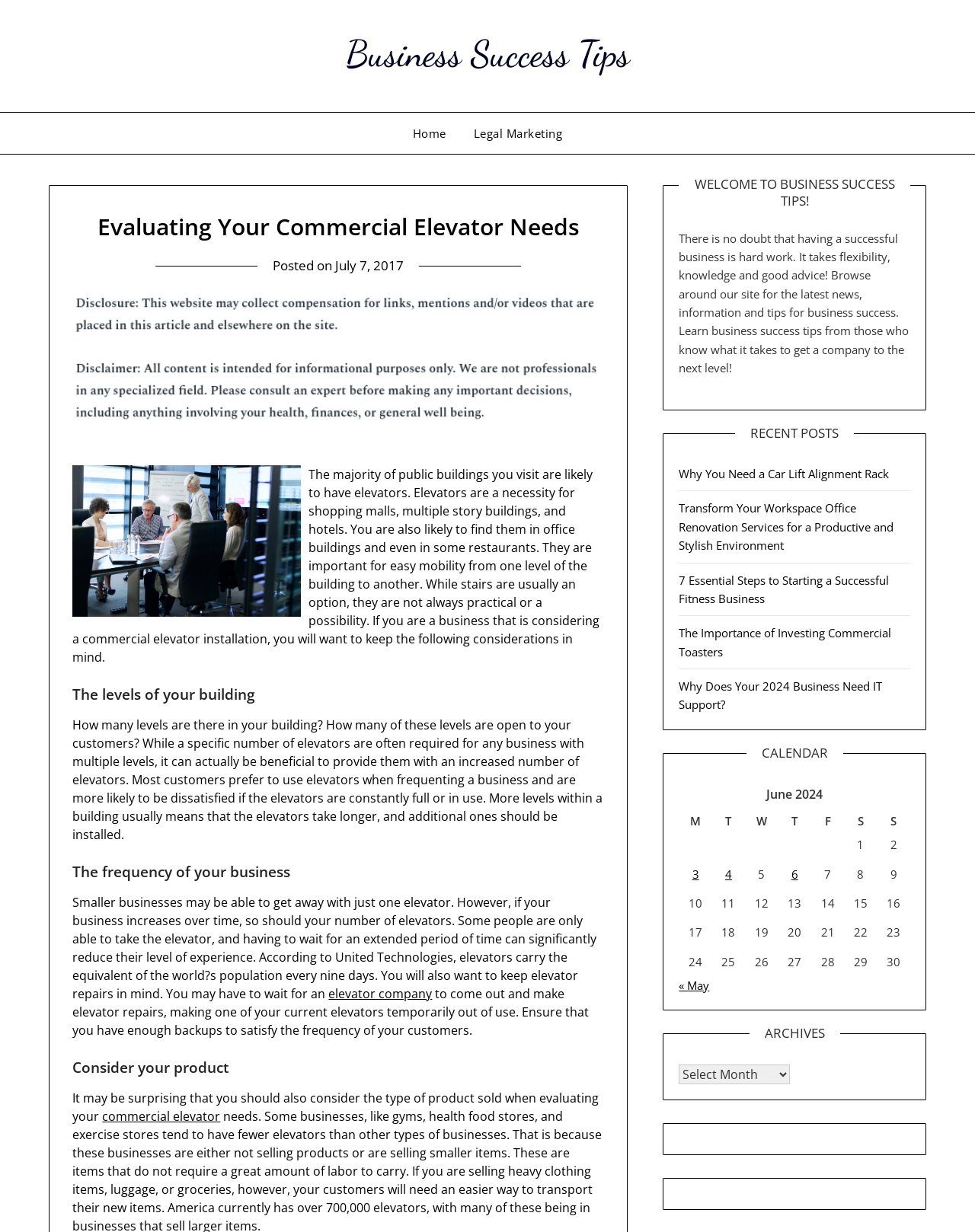Identify the text that serves as the heading for the webpage and generate it.

Evaluating Your Commercial Elevator Needs